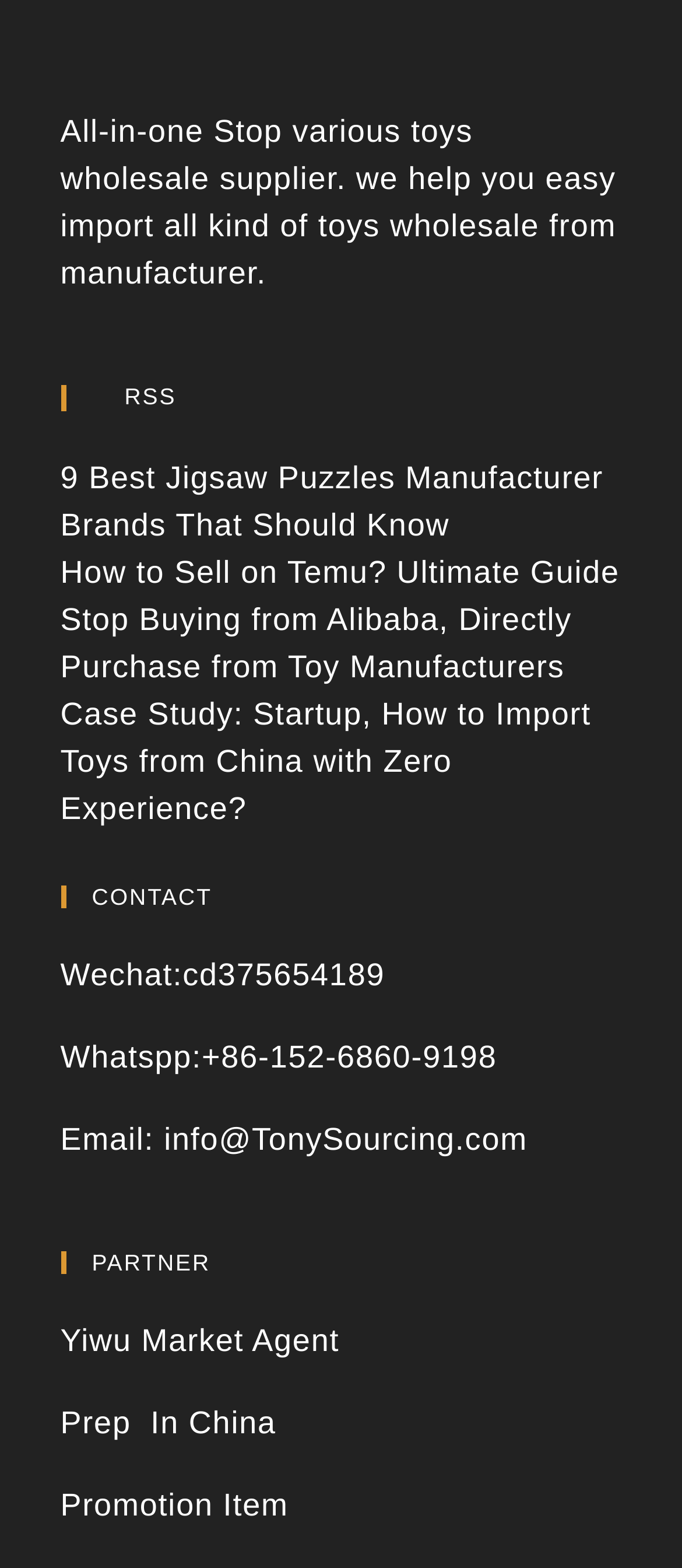What is the main purpose of this website?
Analyze the image and provide a thorough answer to the question.

The website appears to be an all-in-one stop for various toys wholesale suppliers, helping users easily import all kinds of toys wholesale from manufacturers. The presence of links to articles about importing toys from China and selling on platforms like Temu suggests that the website is a resource for businesses or individuals looking to source toys from manufacturers.